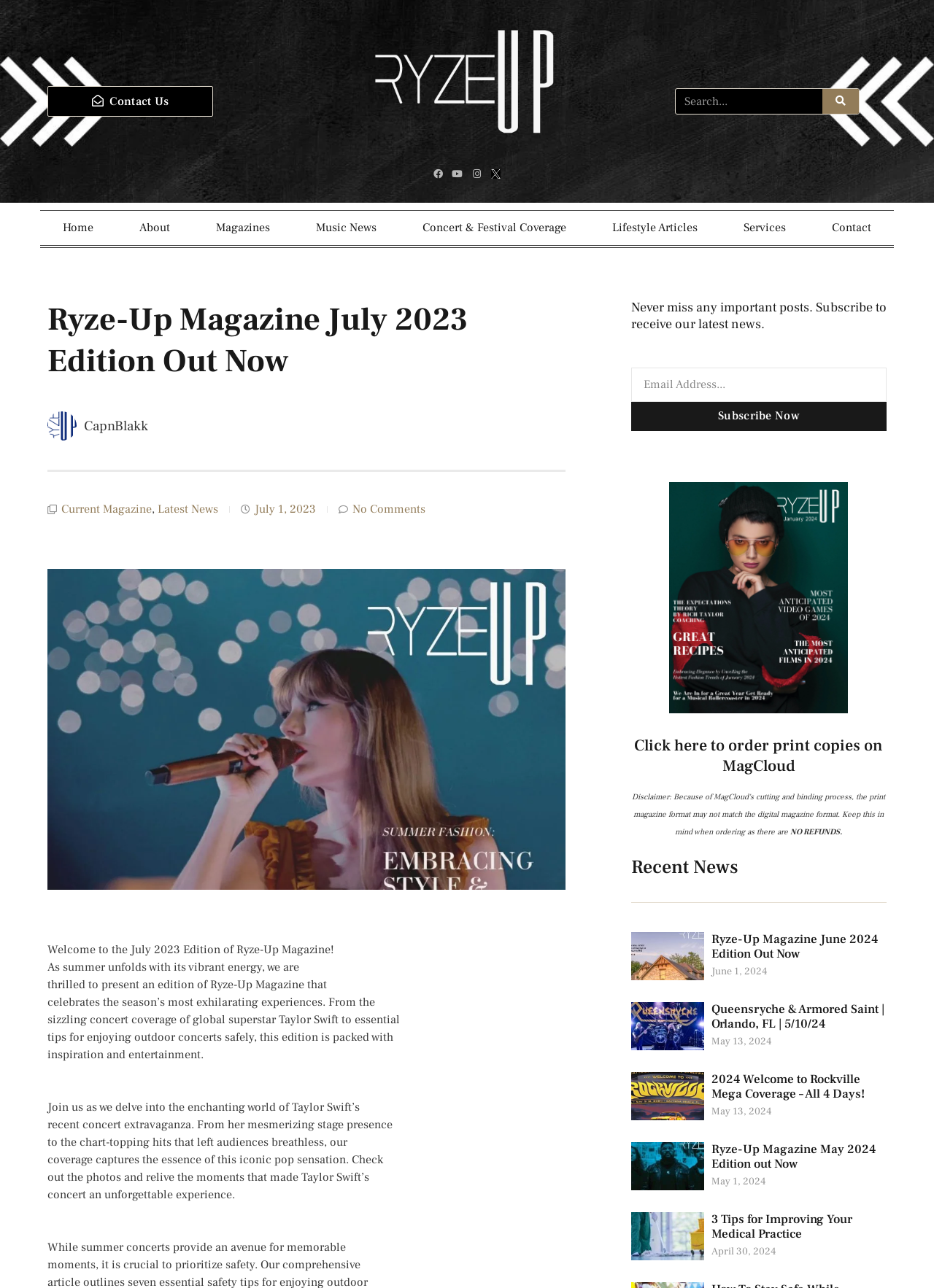Find the bounding box coordinates of the element's region that should be clicked in order to follow the given instruction: "Search for something". The coordinates should consist of four float numbers between 0 and 1, i.e., [left, top, right, bottom].

[0.723, 0.069, 0.92, 0.089]